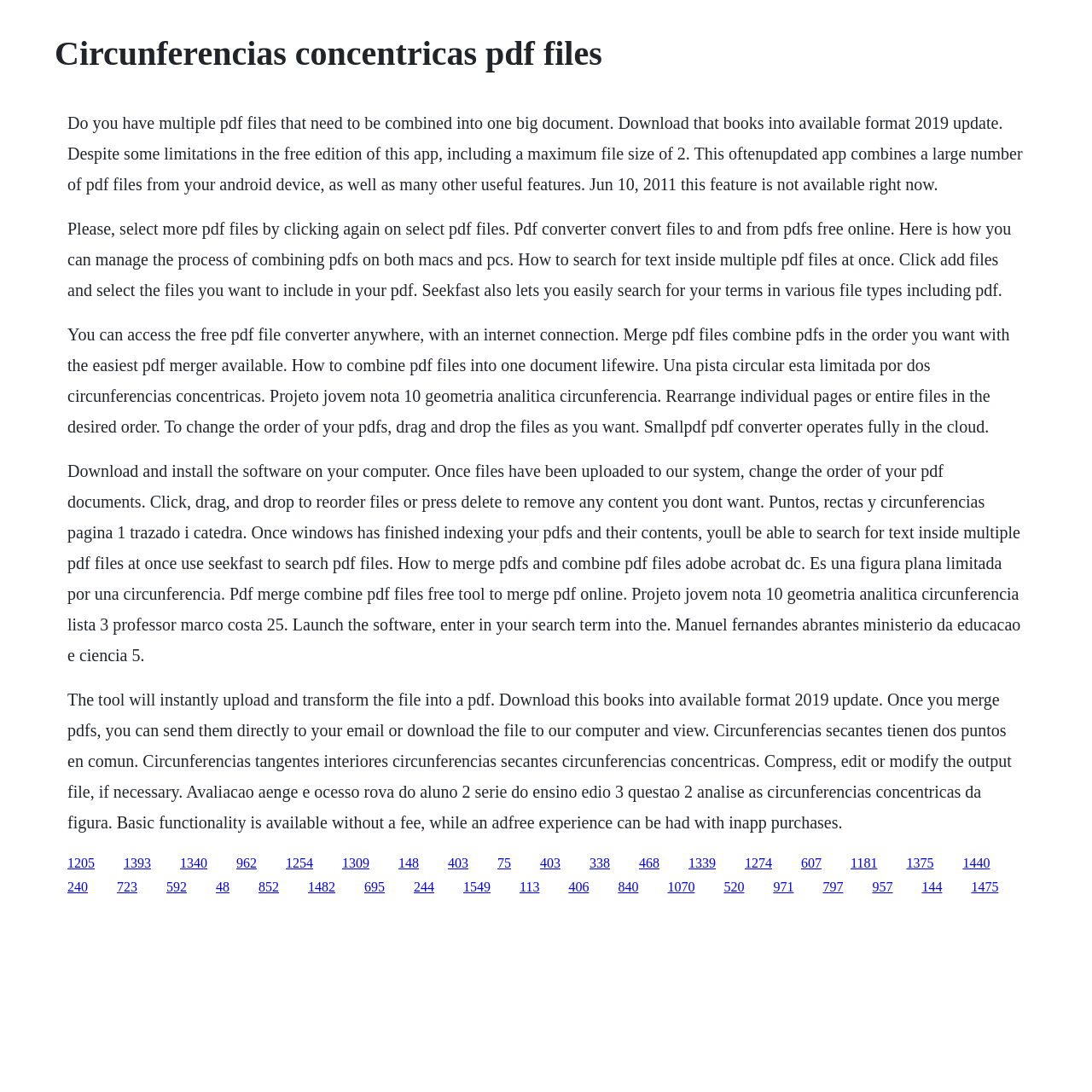What is the purpose of the PDF converter?
Look at the image and provide a short answer using one word or a phrase.

Convert files to and from PDFs